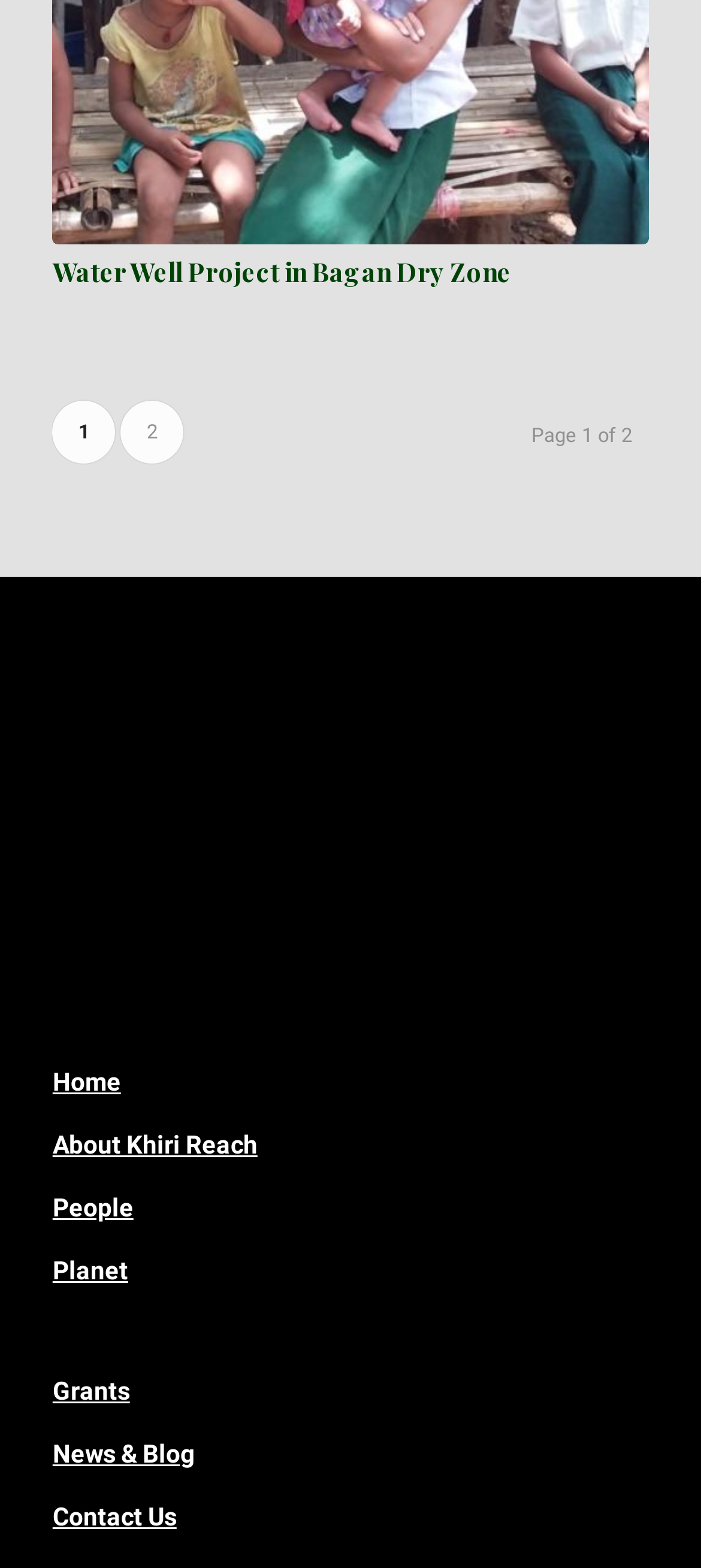Please specify the bounding box coordinates of the clickable section necessary to execute the following command: "contact us".

[0.075, 0.957, 0.252, 0.975]